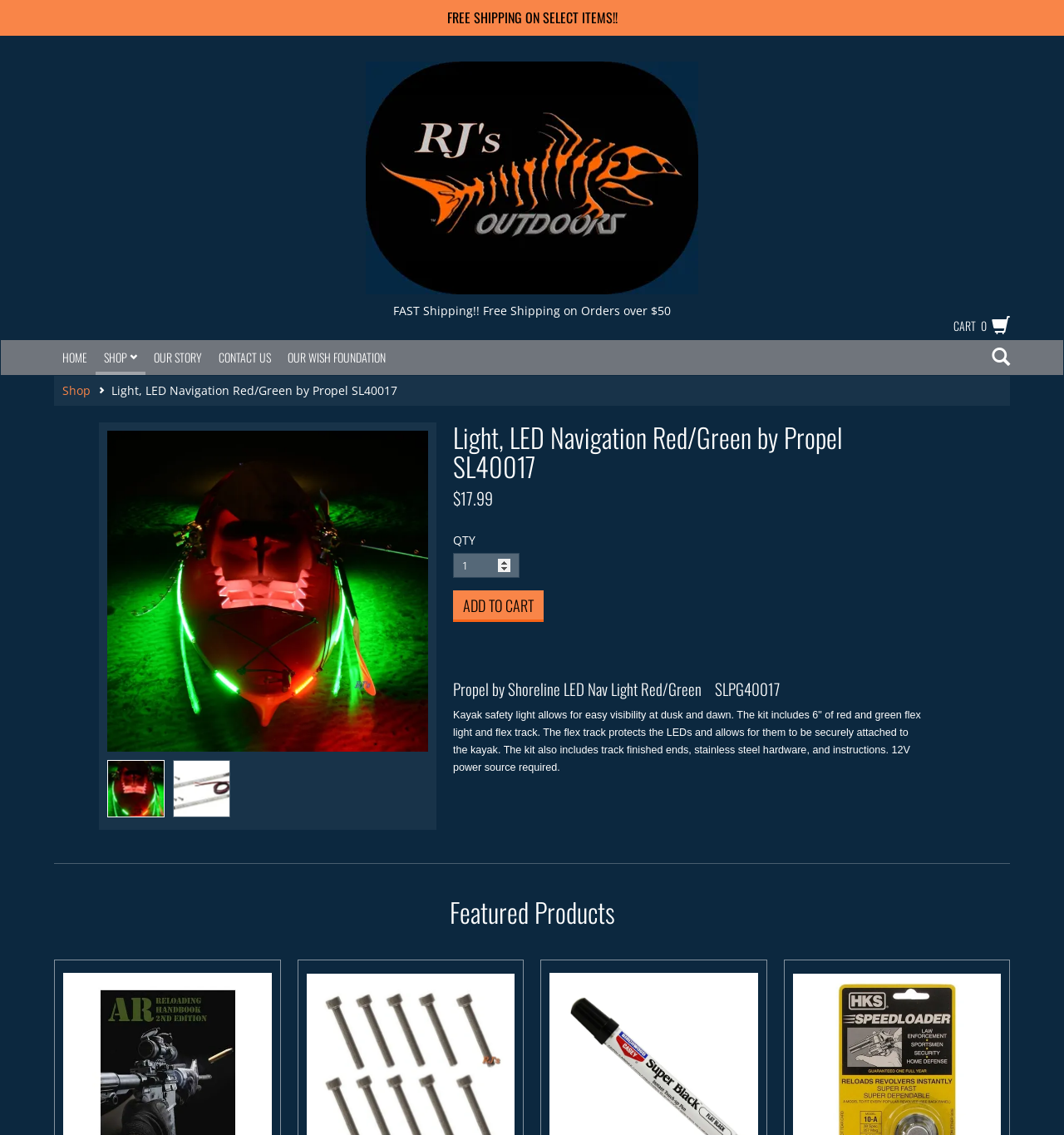Provide the bounding box coordinates of the HTML element this sentence describes: "parent_node: QTY value="Add to Cart"". The bounding box coordinates consist of four float numbers between 0 and 1, i.e., [left, top, right, bottom].

[0.426, 0.52, 0.511, 0.548]